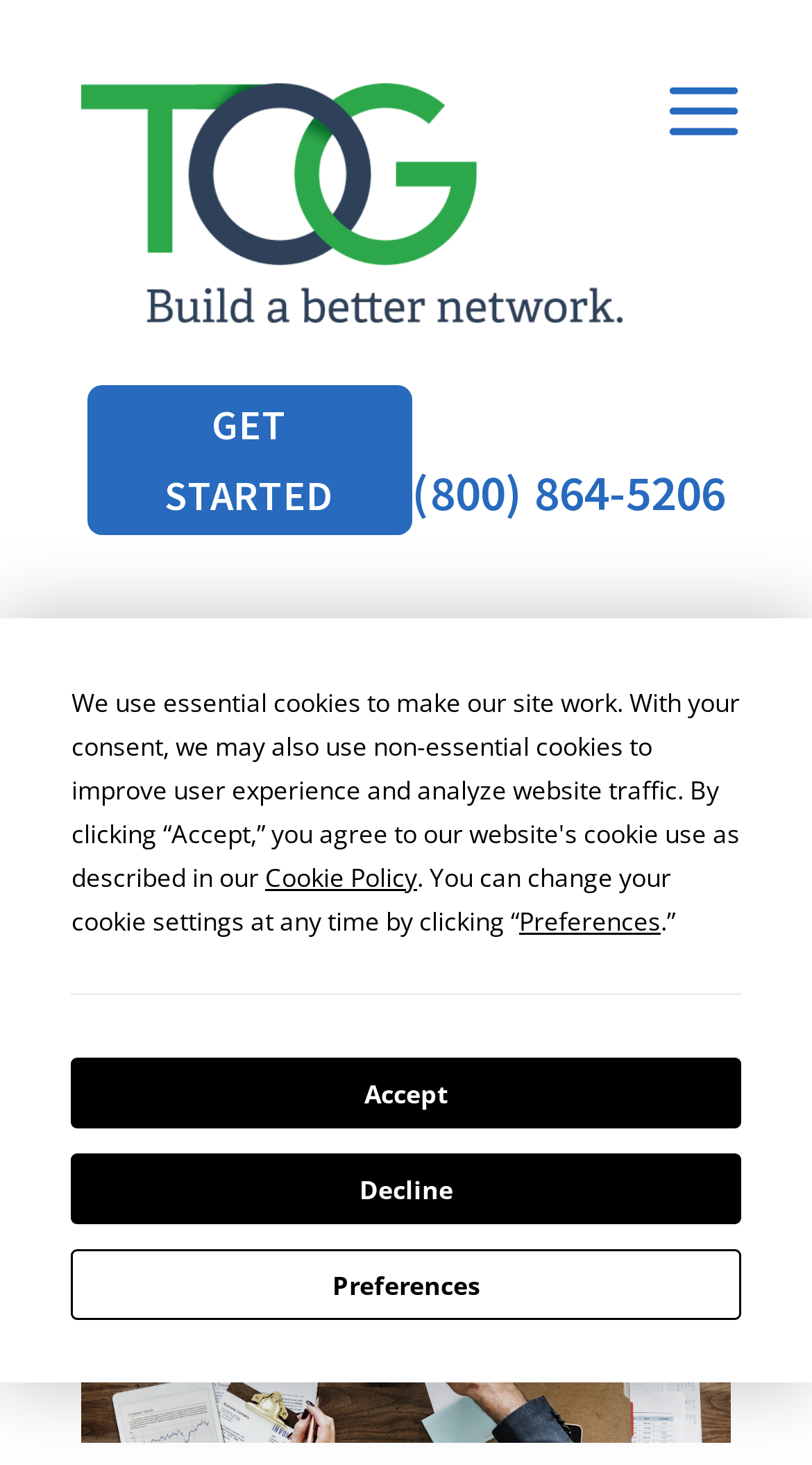Specify the bounding box coordinates for the region that must be clicked to perform the given instruction: "Read the article by TOG Network Solutions".

[0.151, 0.692, 0.549, 0.719]